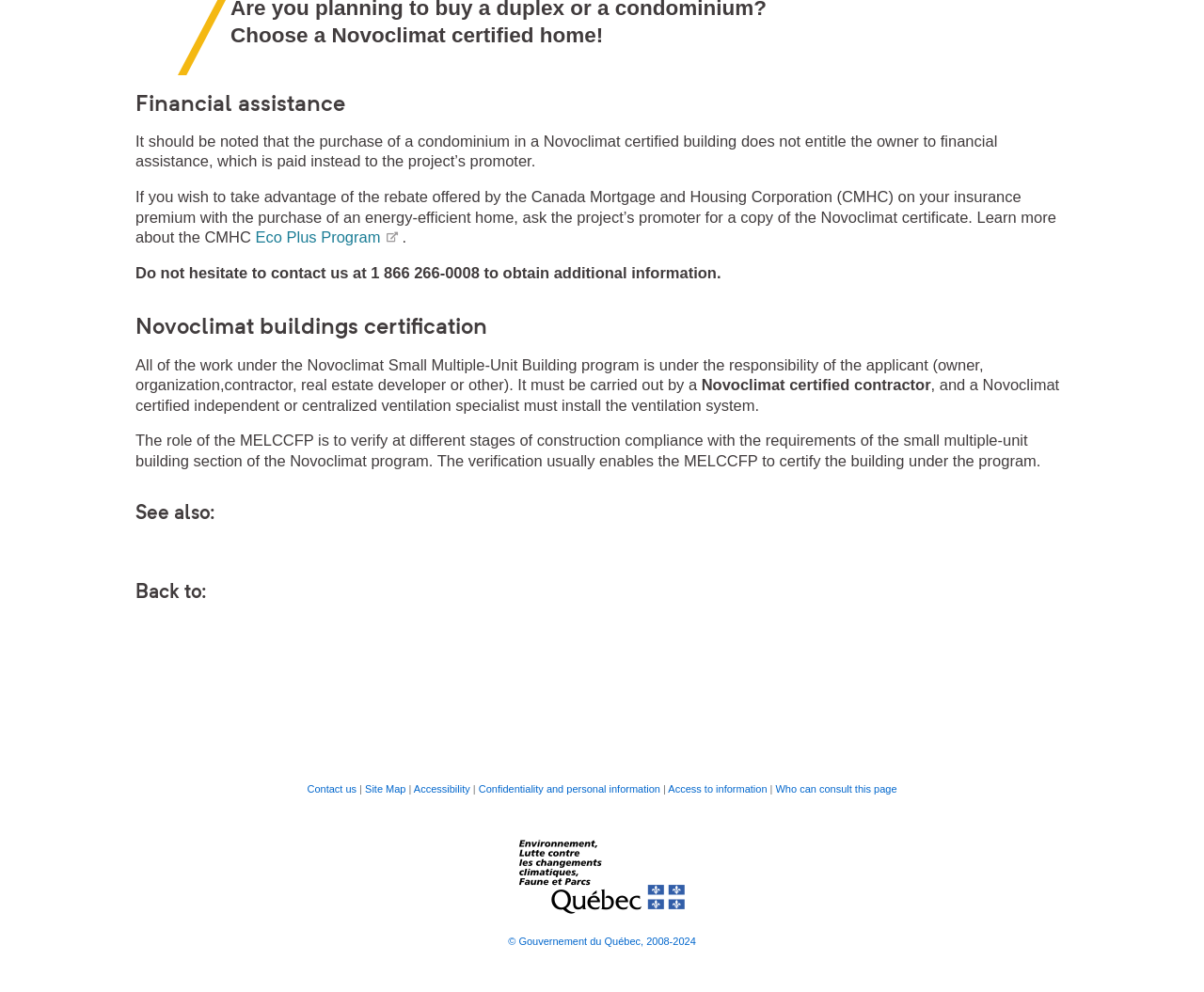Reply to the question below using a single word or brief phrase:
What organization is responsible for the Novoclimat program?

Ministère de l’Environnement